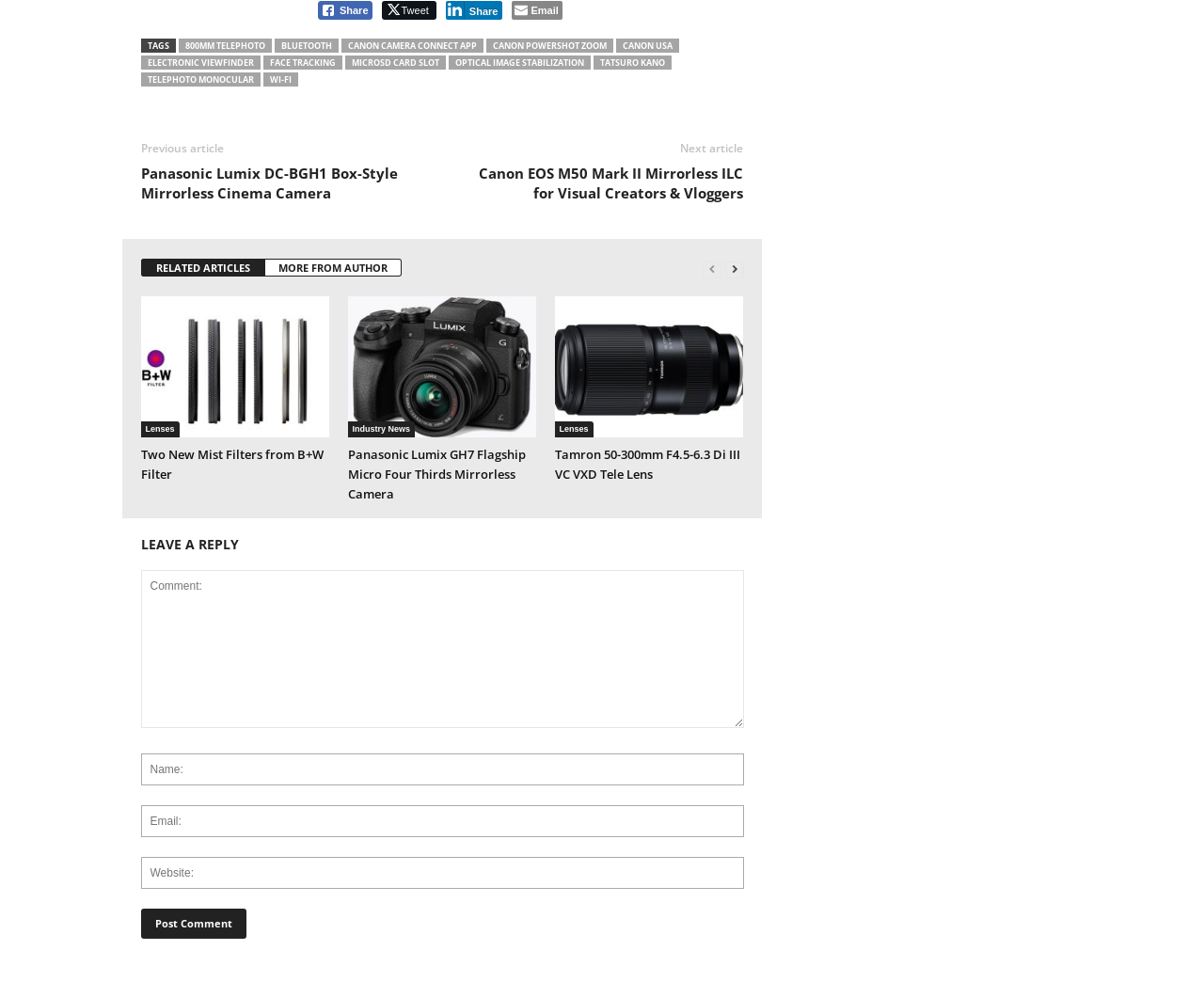What is the brand of the camera mentioned in the article?
Using the image as a reference, give a one-word or short phrase answer.

Canon